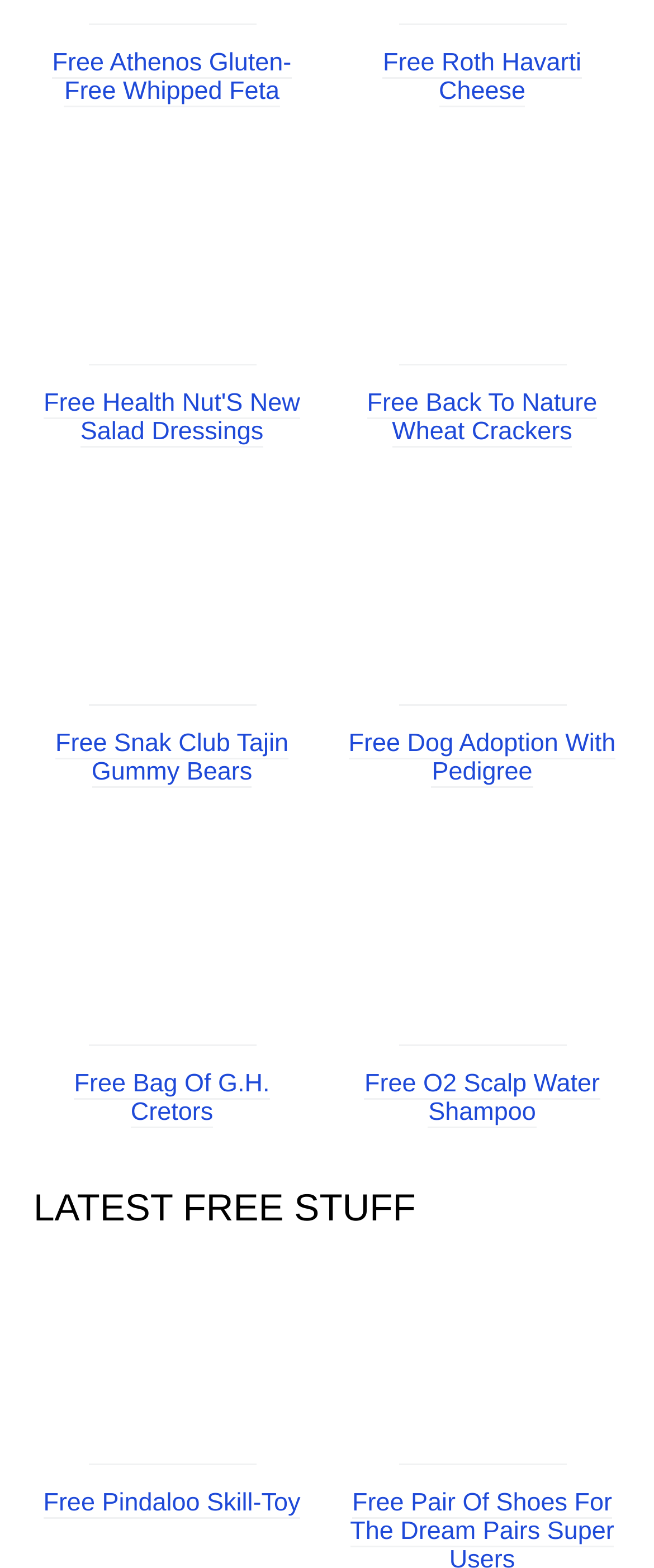How many free salad dressings are available?
Give a detailed explanation using the information visible in the image.

There are two links with the text 'Free Health Nut'S New Salad Dressings' on the webpage, which suggests that there are two free salad dressings available.